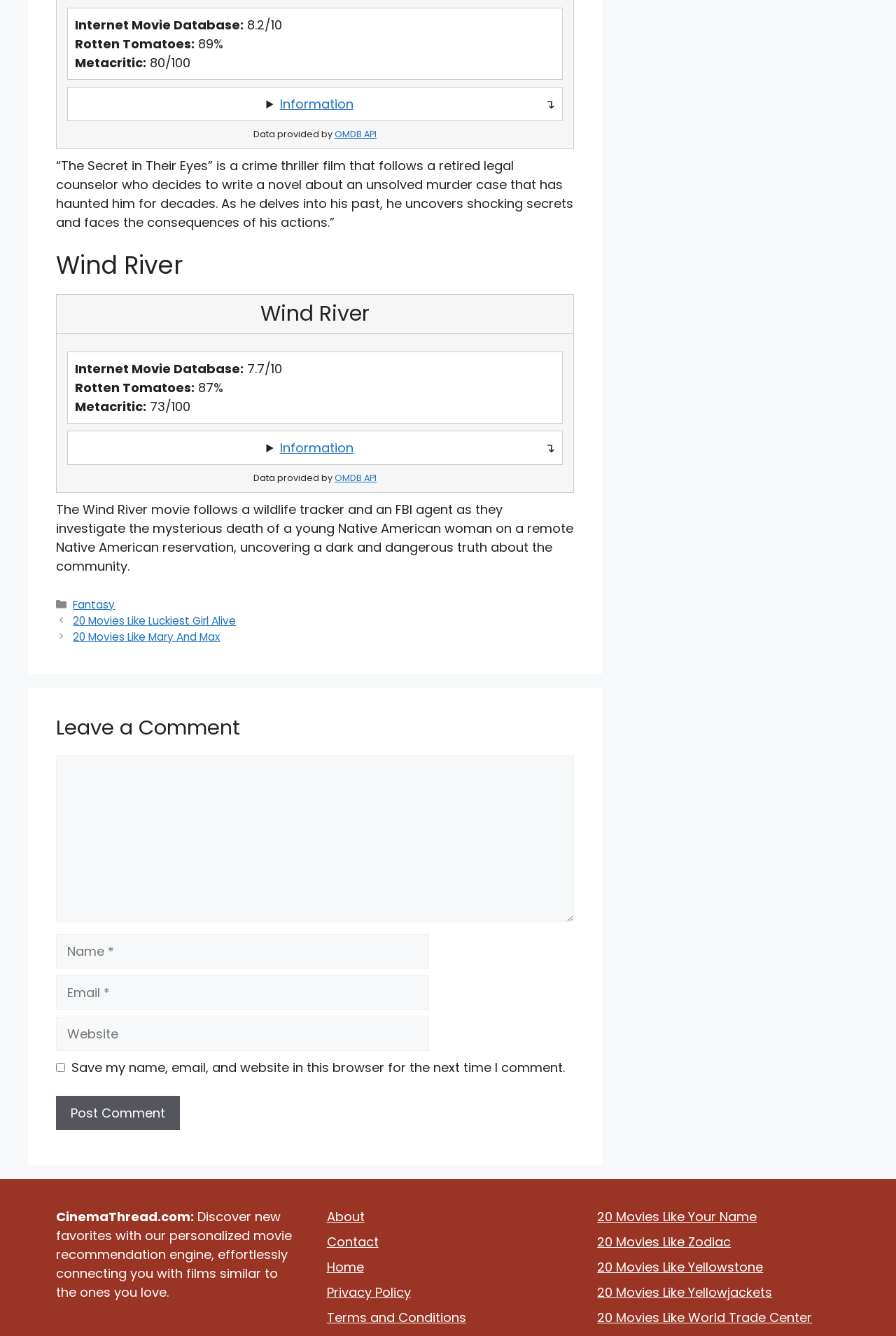Predict the bounding box coordinates of the area that should be clicked to accomplish the following instruction: "Click the '20 Movies Like Luckiest Girl Alive' link". The bounding box coordinates should consist of four float numbers between 0 and 1, i.e., [left, top, right, bottom].

[0.082, 0.459, 0.264, 0.47]